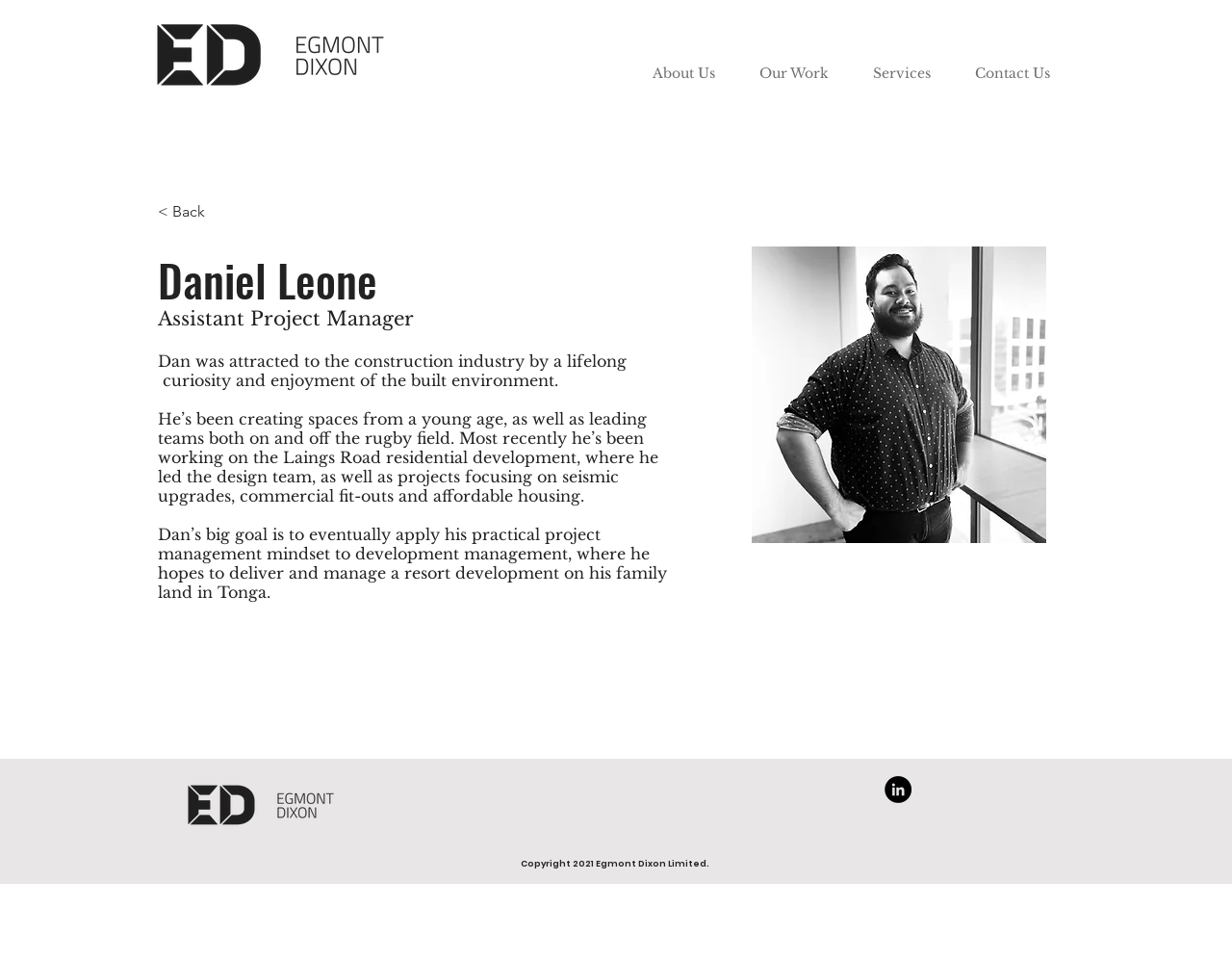Answer the question below using just one word or a short phrase: 
What is the name of the person described on this page?

Daniel Leone